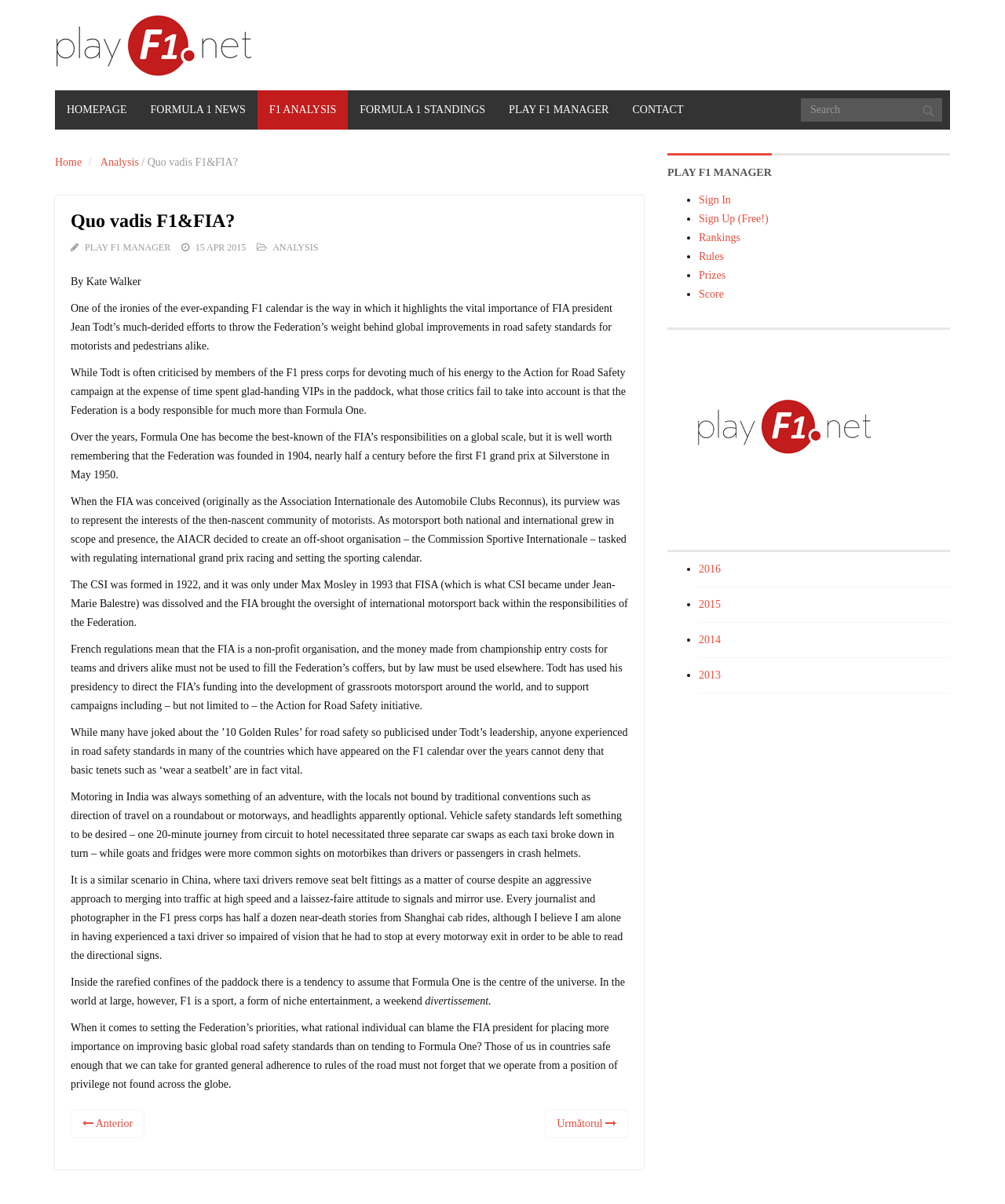Please find the bounding box coordinates of the element that you should click to achieve the following instruction: "Click the 'PLAY F1 MANAGER' link". The coordinates should be presented as four float numbers between 0 and 1: [left, top, right, bottom].

[0.495, 0.075, 0.618, 0.108]